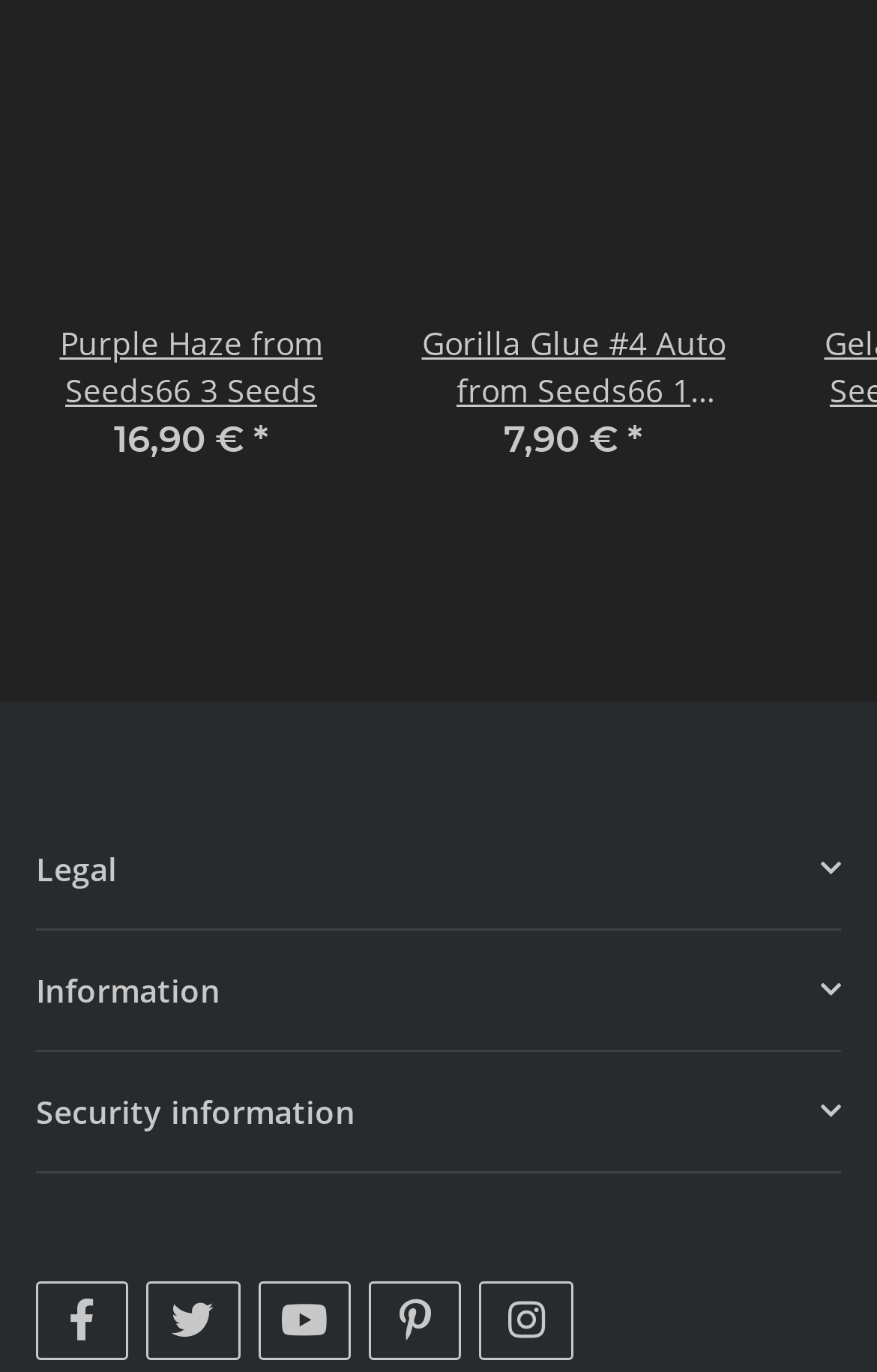Specify the bounding box coordinates of the area to click in order to follow the given instruction: "Visit Facebook page."

[0.041, 0.934, 0.147, 0.991]